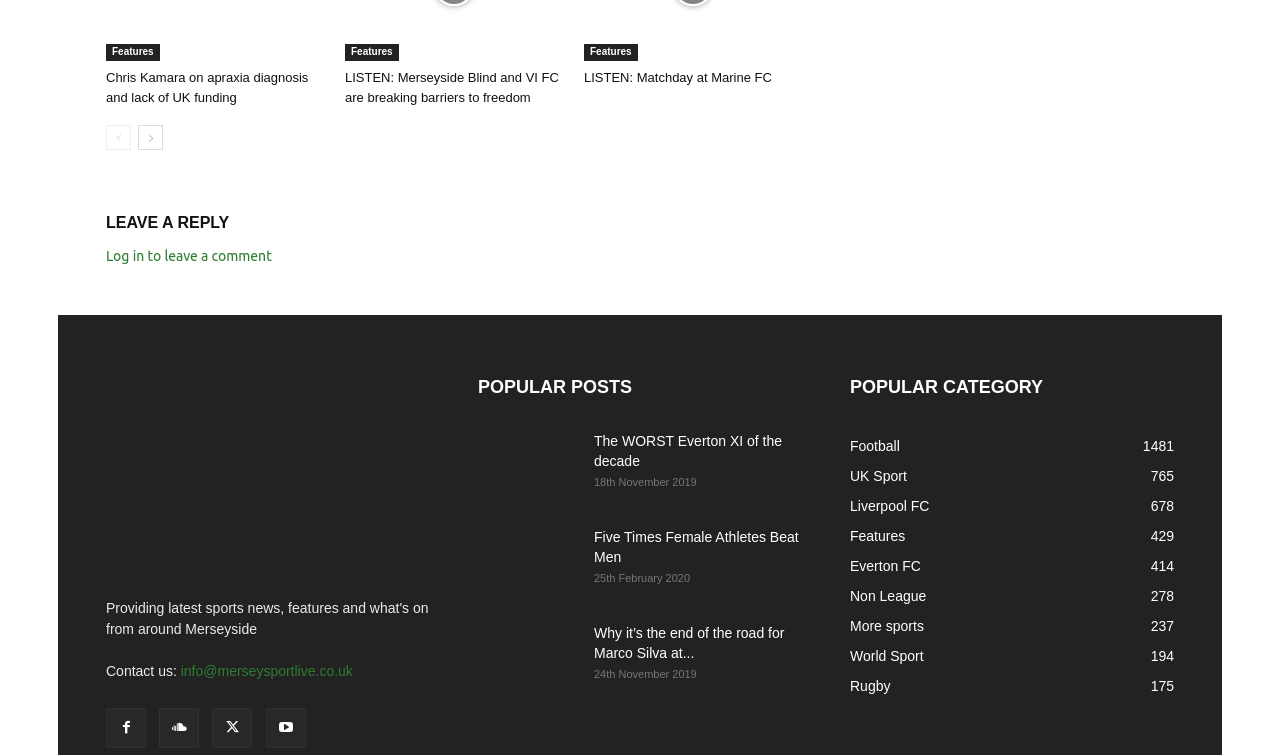Show the bounding box coordinates for the element that needs to be clicked to execute the following instruction: "Click on the 'Features' link". Provide the coordinates in the form of four float numbers between 0 and 1, i.e., [left, top, right, bottom].

[0.083, 0.058, 0.125, 0.081]